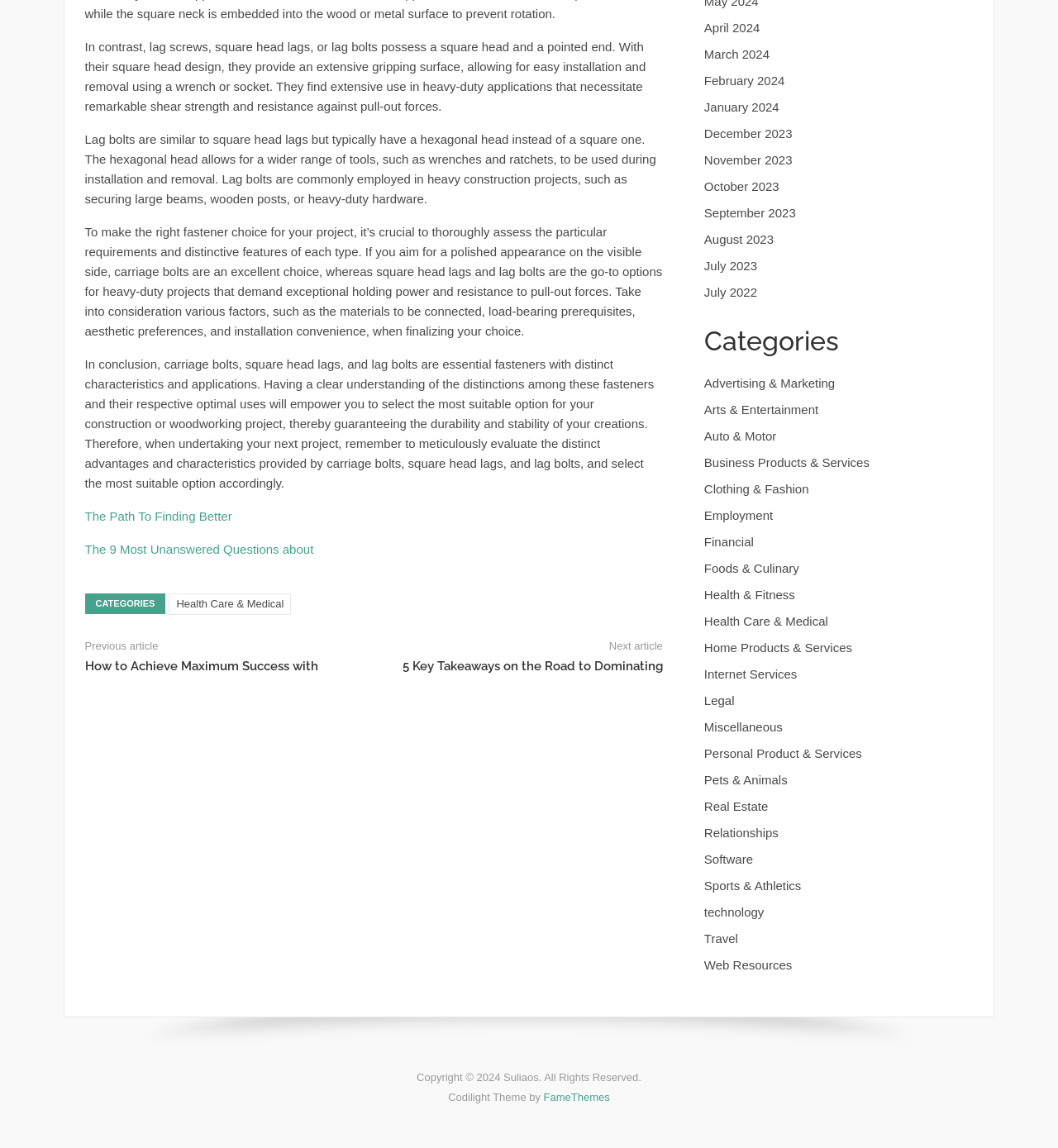Show the bounding box coordinates for the HTML element as described: "Auto & Motor".

[0.665, 0.373, 0.734, 0.386]